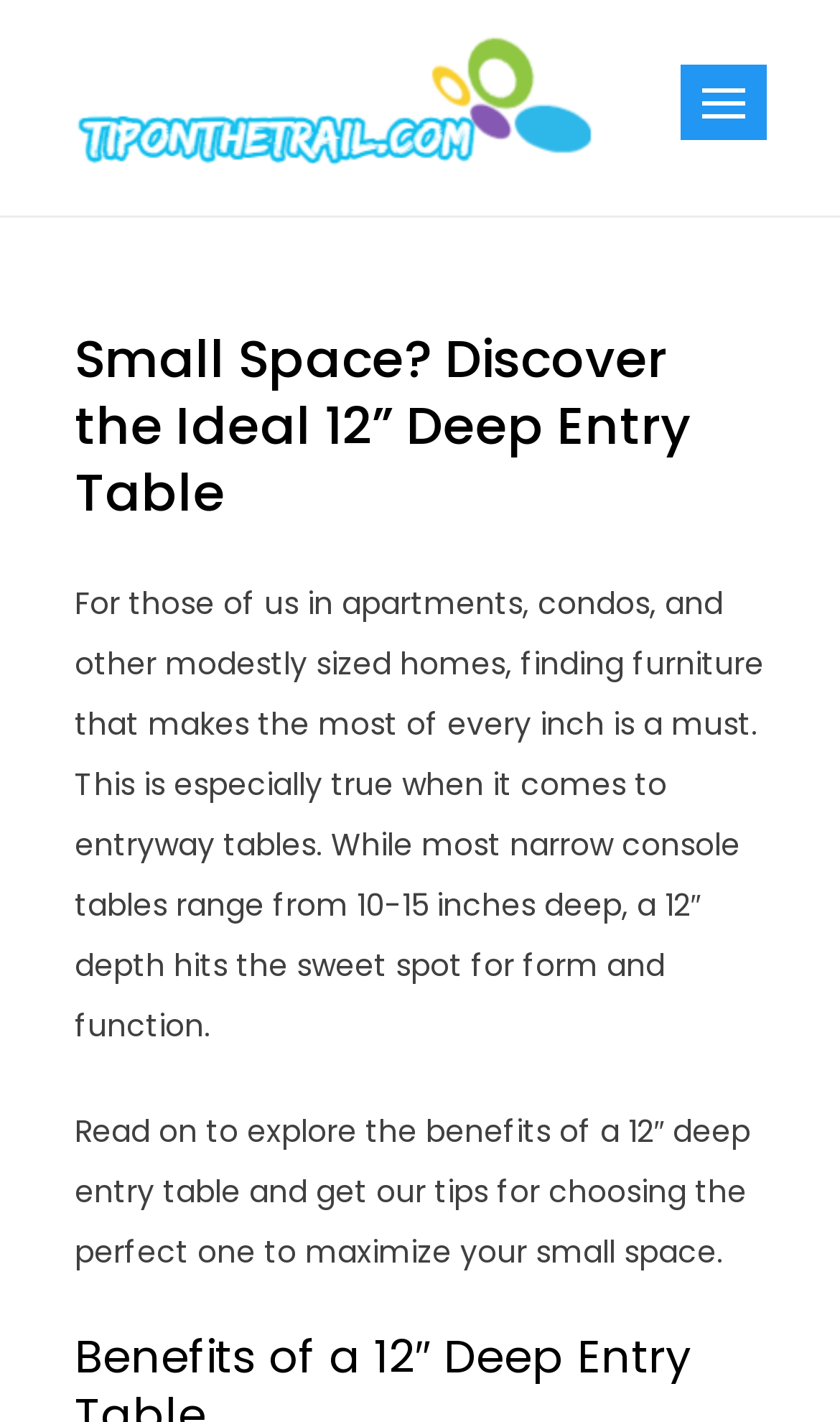What is the range of depth for most narrow console tables?
Examine the image and provide an in-depth answer to the question.

According to the webpage, most narrow console tables range from 10-15 inches deep, but a 12-inch depth is considered the ideal choice for small spaces, offering a perfect balance of form and function.